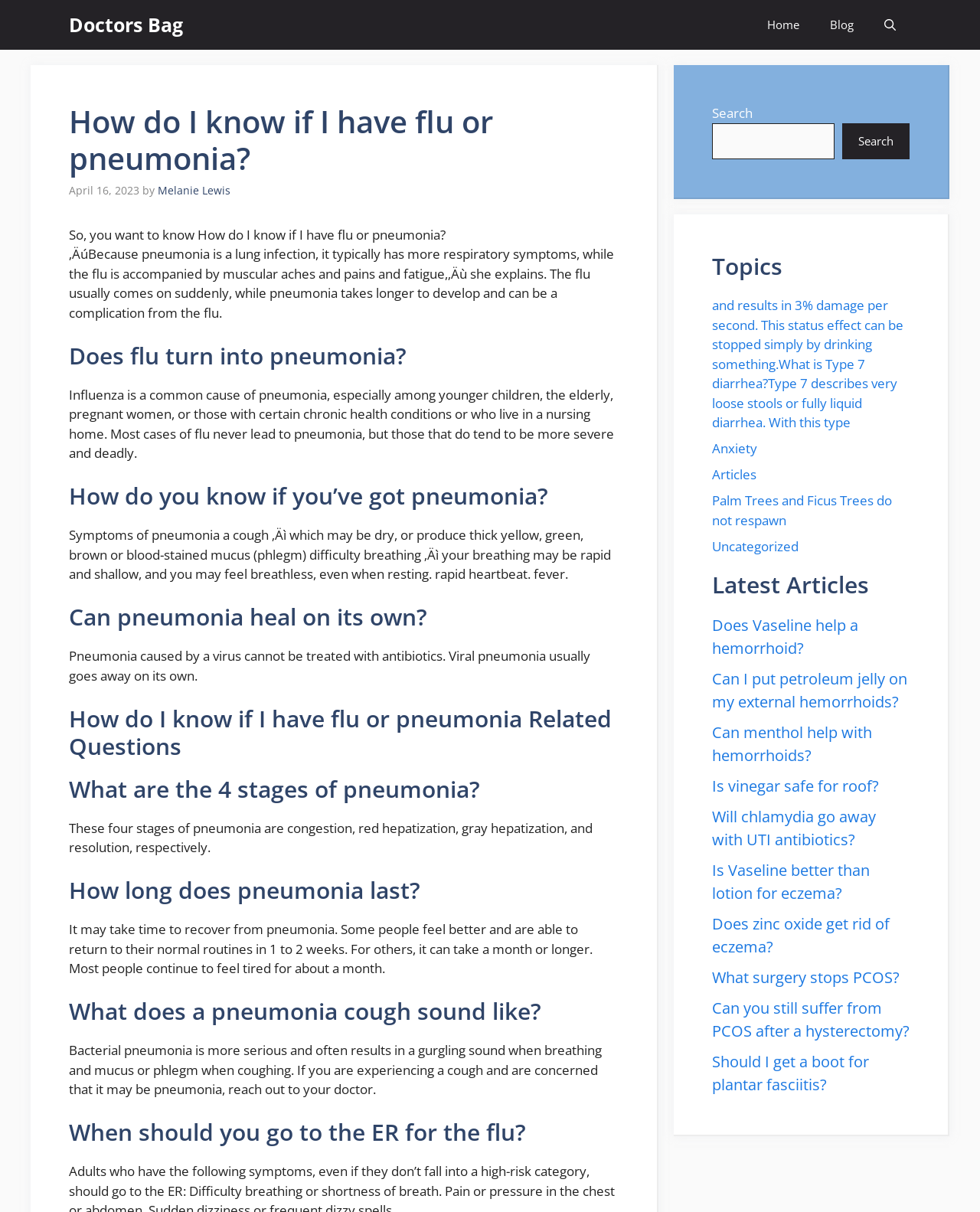Please examine the image and answer the question with a detailed explanation:
What are the symptoms of pneumonia?

According to the article, the symptoms of pneumonia include a cough, which may be dry or produce thick yellow, green, brown, or blood-stained mucus, difficulty breathing, rapid heartbeat, and fever. These symptoms are listed under the heading 'How do you know if you've got pneumonia?'.